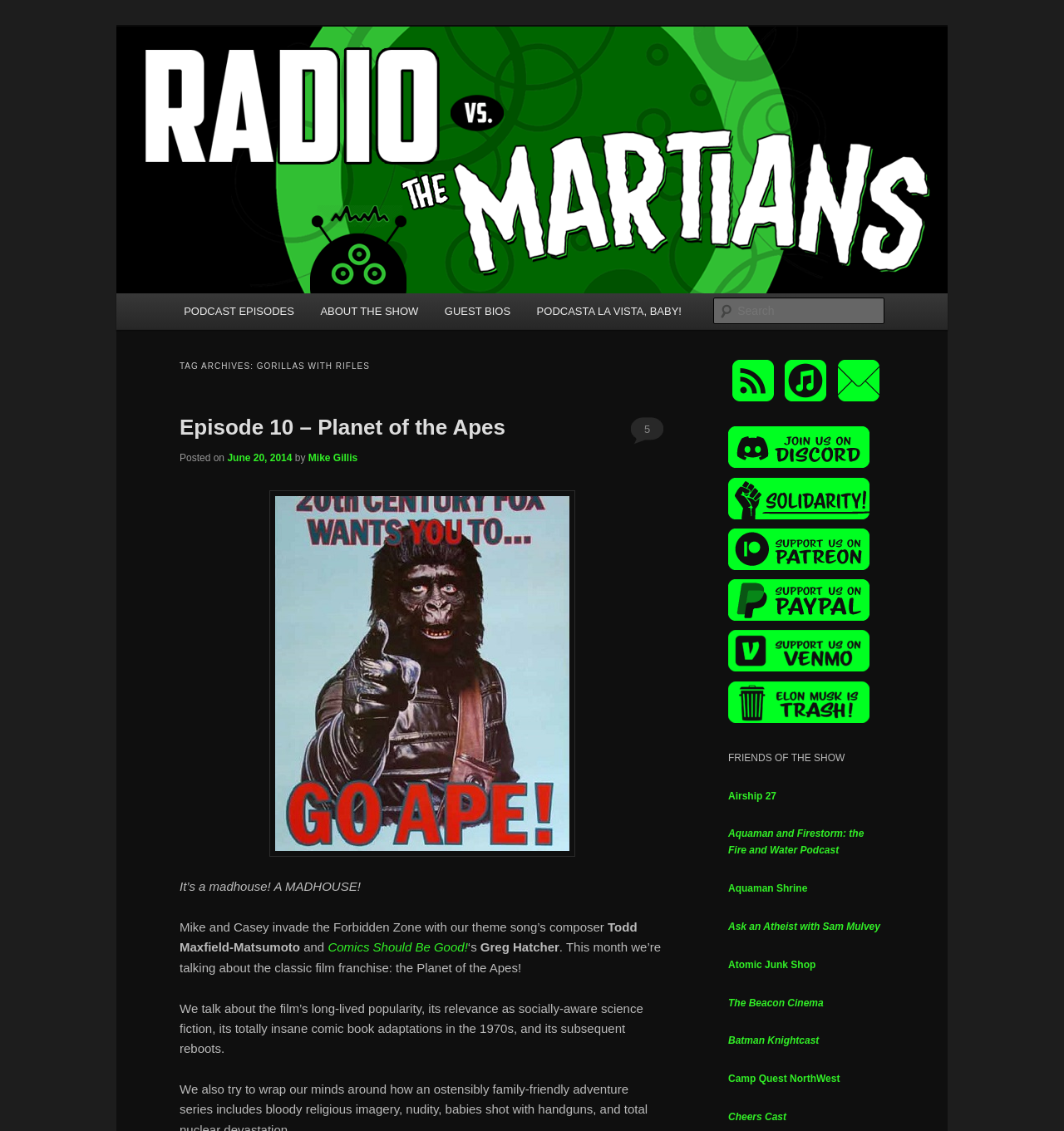Kindly determine the bounding box coordinates of the area that needs to be clicked to fulfill this instruction: "Search for something".

[0.671, 0.263, 0.831, 0.287]